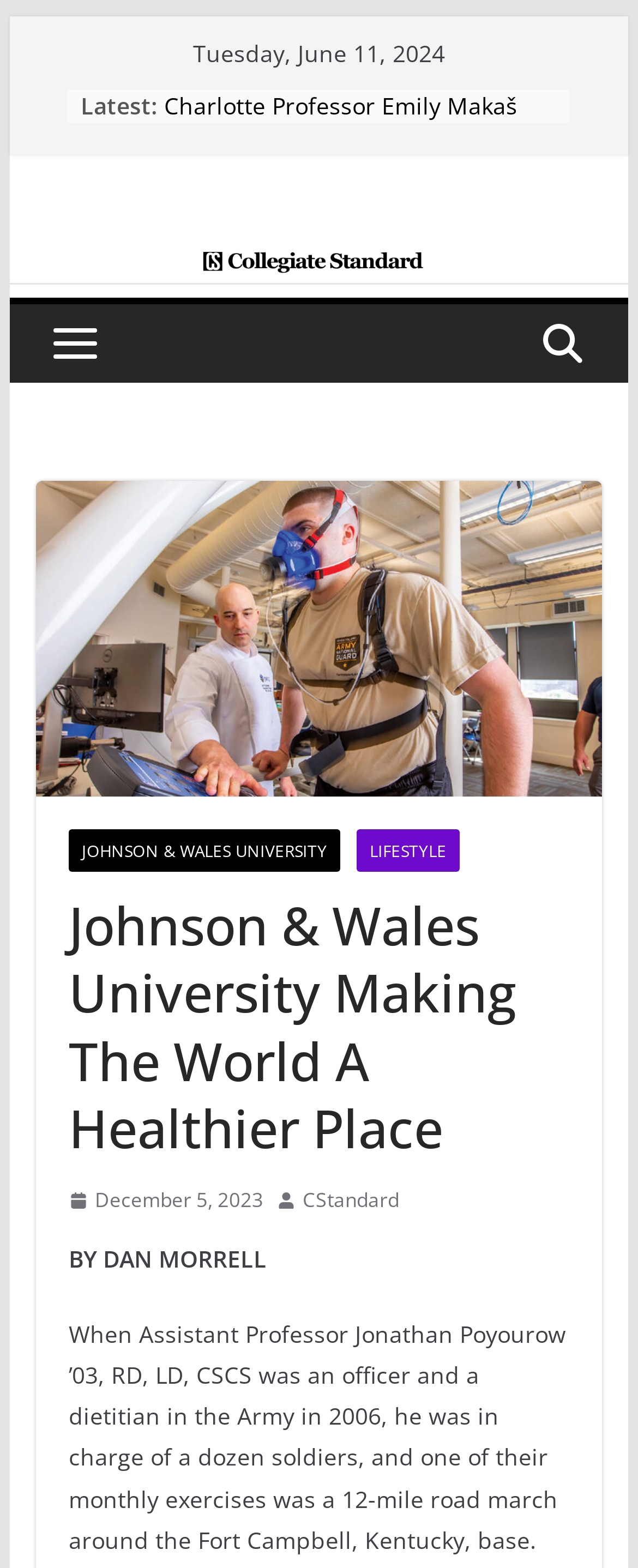Determine the bounding box coordinates of the UI element described below. Use the format (top-left x, top-left y, bottom-right x, bottom-right y) with floating point numbers between 0 and 1: Menu

None